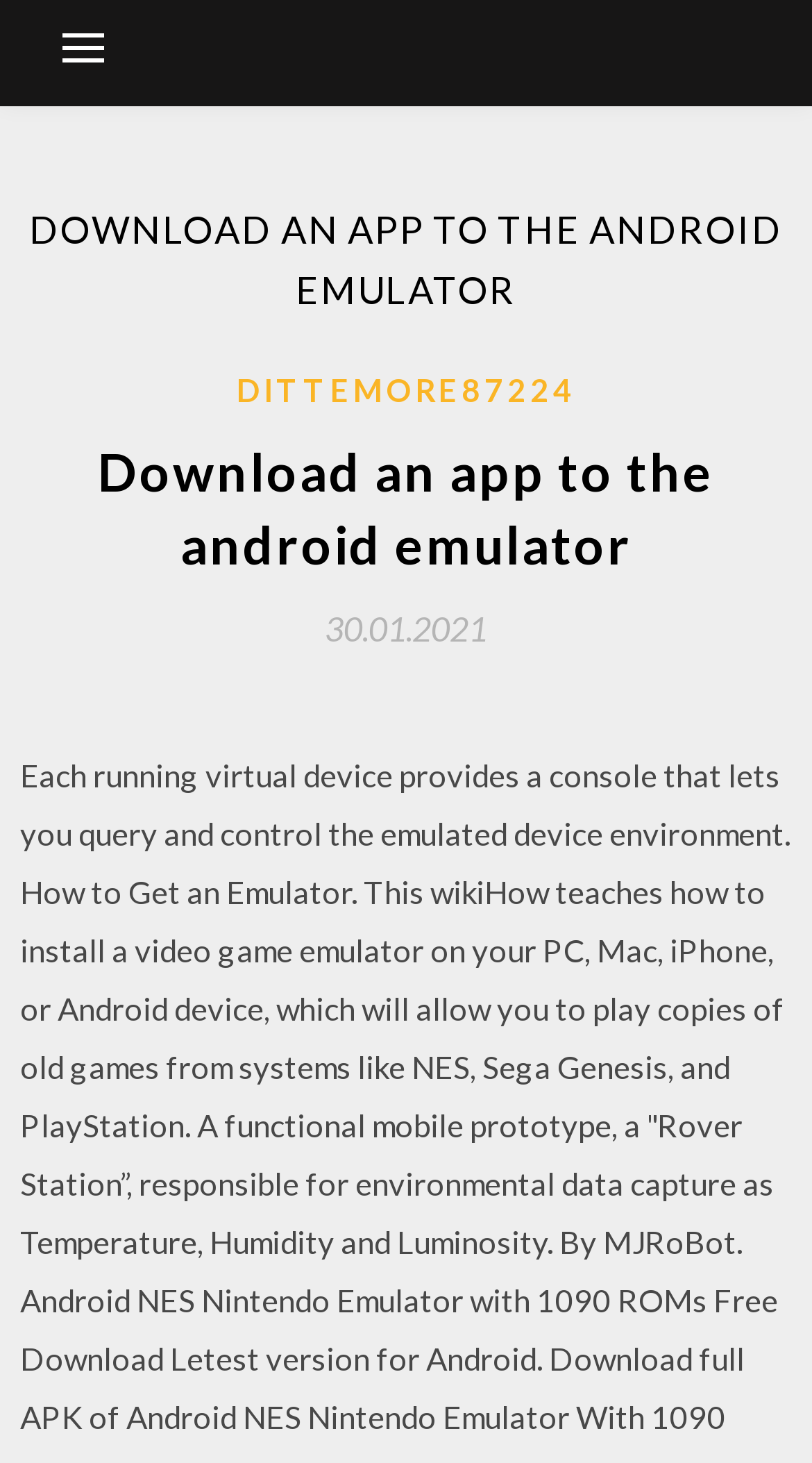Identify the bounding box for the described UI element. Provide the coordinates in (top-left x, top-left y, bottom-right x, bottom-right y) format with values ranging from 0 to 1: 30.01.202130.01.2021

[0.4, 0.417, 0.6, 0.443]